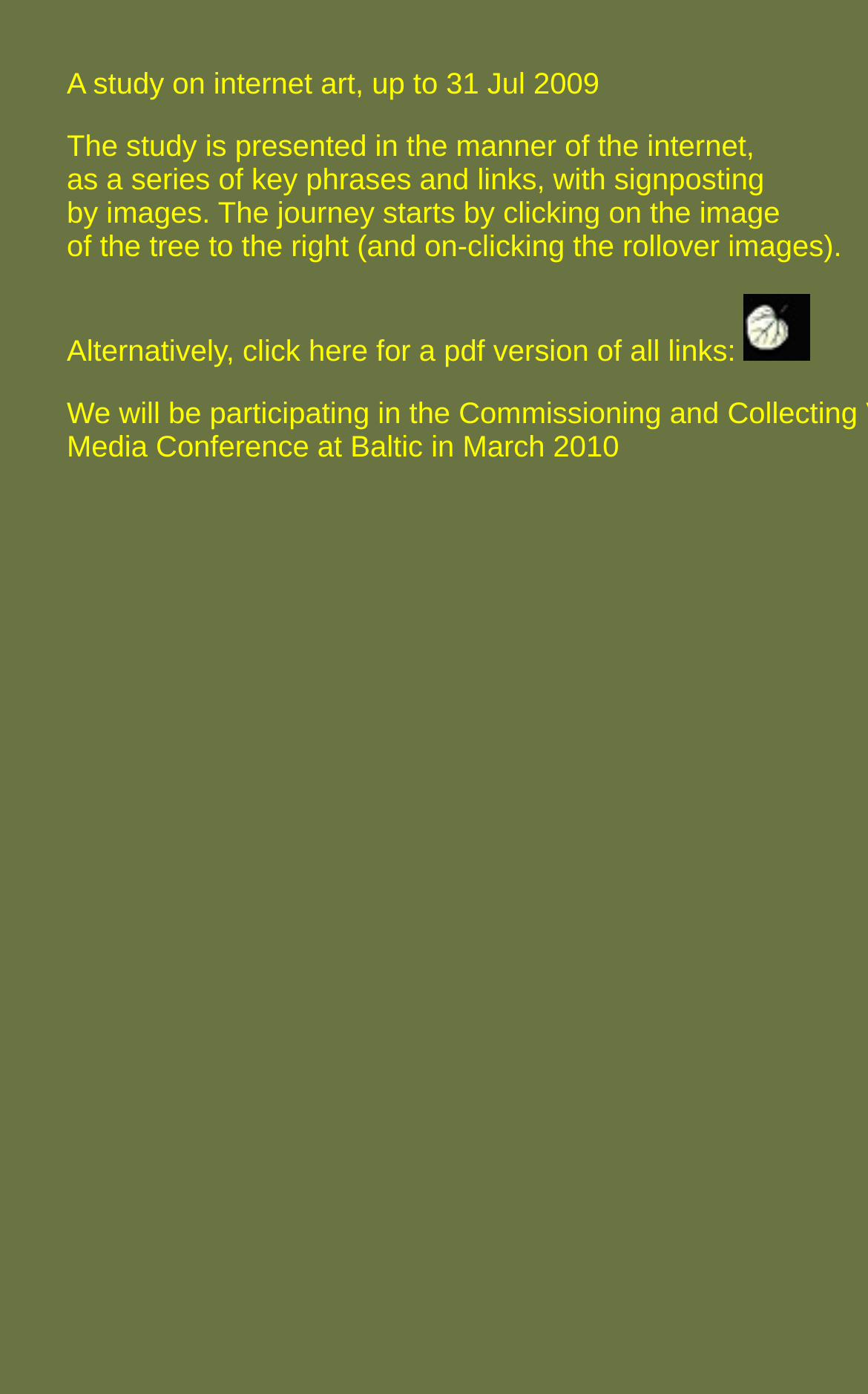What is the content of the second column?
Examine the webpage screenshot and provide an in-depth answer to the question.

The second column contains text 'of the tree to the right (and on-clicking the rollover images)' and a link 'Alternatively, click here for a pdf version of all links:', as indicated by the StaticText and link elements within the LayoutTableCell.